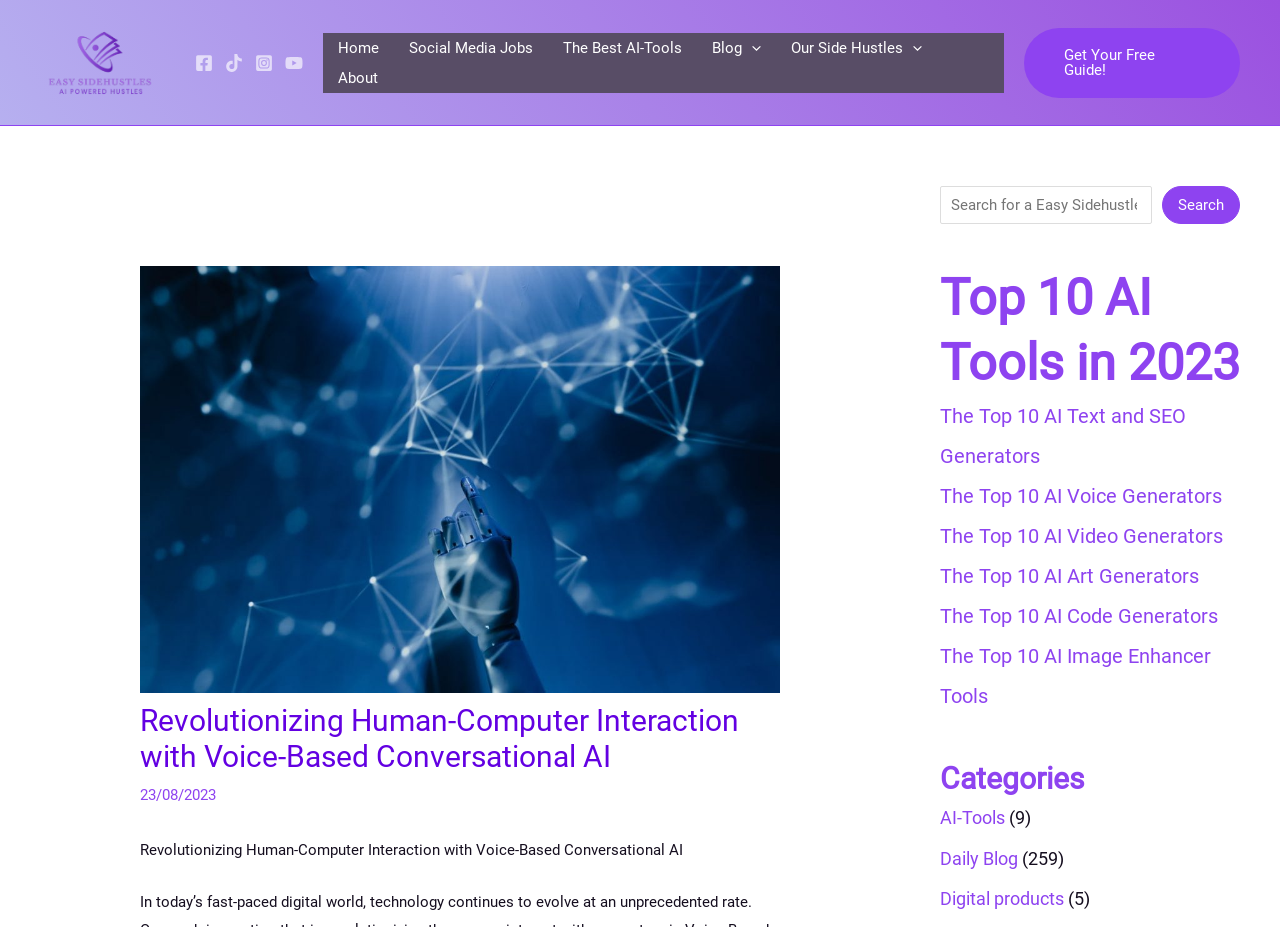Locate the bounding box coordinates of the element I should click to achieve the following instruction: "Click on the Facebook link".

[0.152, 0.058, 0.166, 0.077]